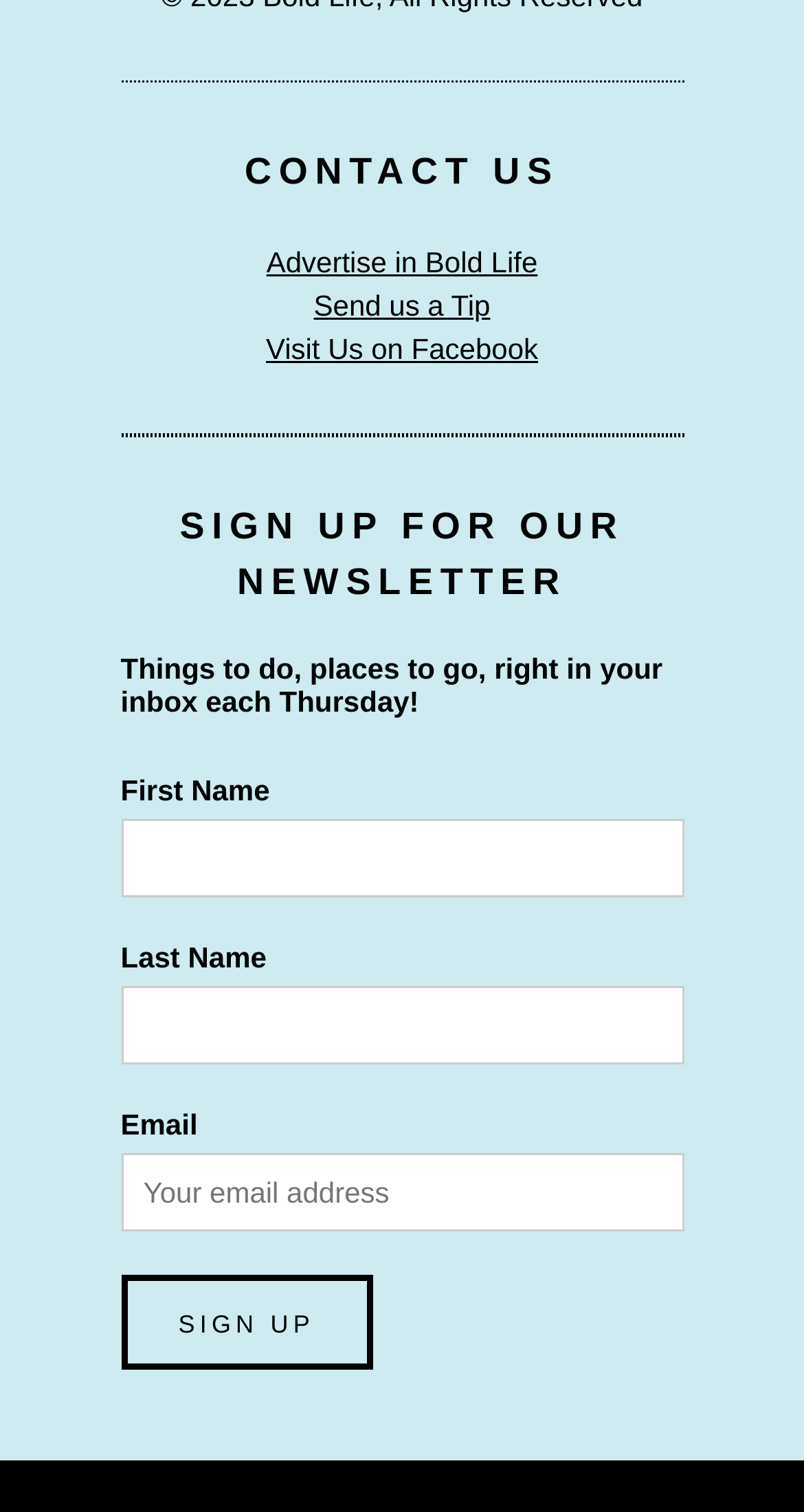Given the element description, predict the bounding box coordinates in the format (top-left x, top-left y, bottom-right x, bottom-right y). Make sure all values are between 0 and 1. Here is the element description: parent_node: Last Name name="LNAME"

[0.15, 0.652, 0.85, 0.703]